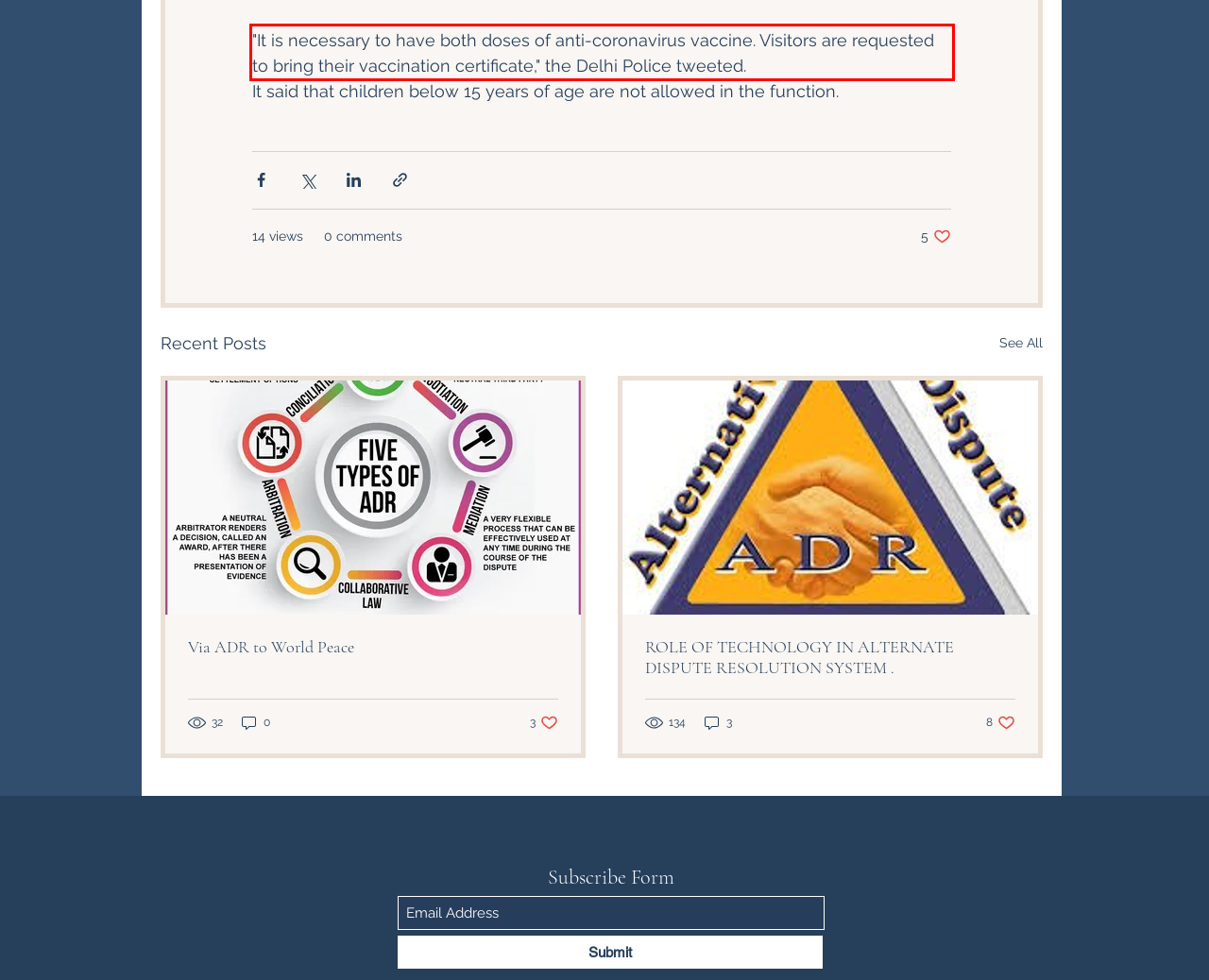Using the webpage screenshot, recognize and capture the text within the red bounding box.

"It is necessary to have both doses of anti-coronavirus vaccine. Visitors are requested to bring their vaccination certificate," the Delhi Police tweeted.